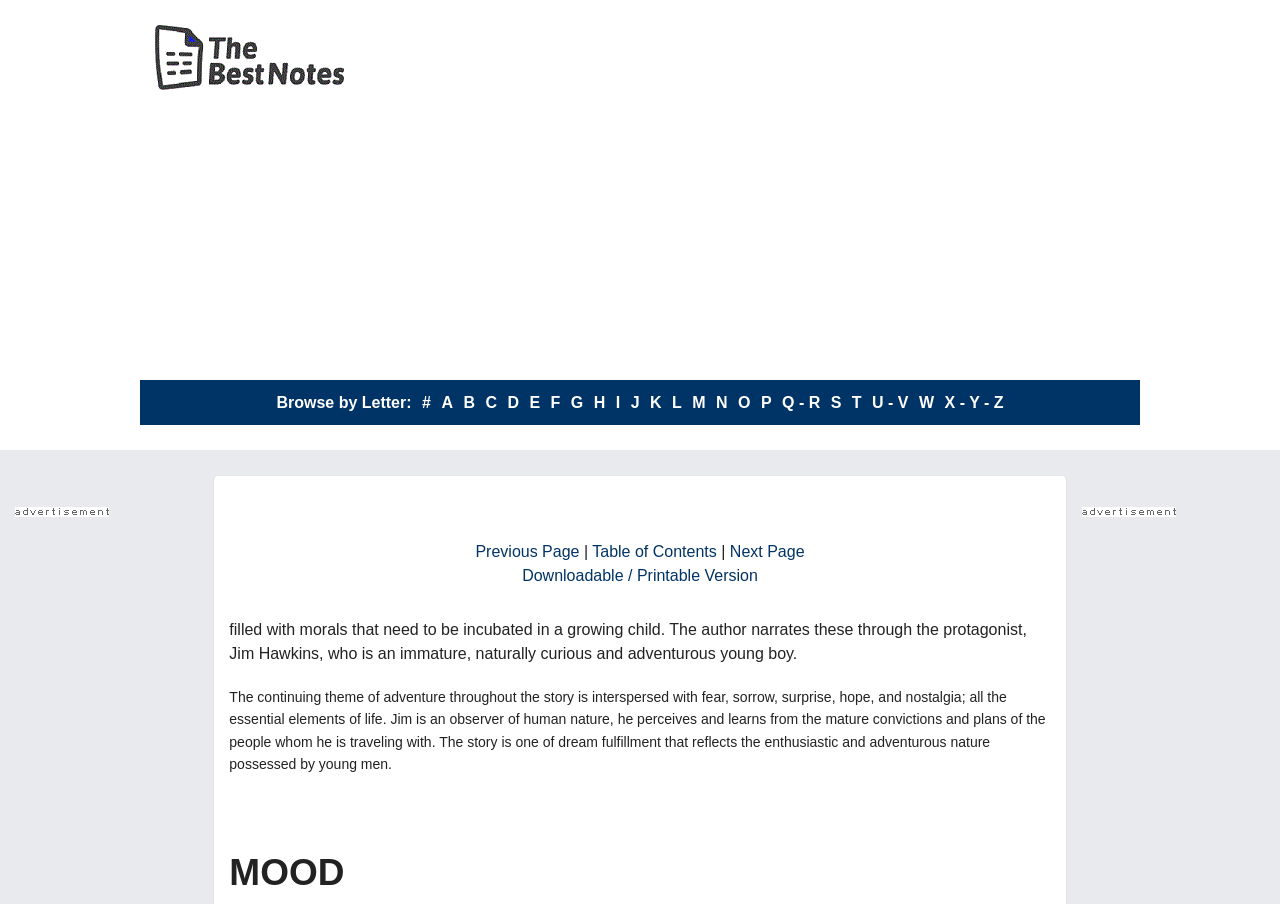Illustrate the webpage thoroughly, mentioning all important details.

The webpage appears to be a literary analysis or review of a book, likely "Treasure Island" by Robert Louis Stevenson. At the top of the page, there is a link to an advertisement, which takes up a significant portion of the top section. Below the advertisement, there is a section that allows users to browse by letter, with links to each letter of the alphabet.

To the right of the browse by letter section, there is a small image, followed by a series of links to navigate through the pages of the review, including "Previous Page", "Table of Contents", and "Next Page". There is also a link to a "Downloadable / Printable Version" of the review.

The main content of the page consists of two paragraphs of text that discuss the themes and plot of the book. The text is positioned in the middle of the page, with a heading titled "MOOD" located below the paragraphs.

At the bottom of the page, there are two small images, one on the left and one on the right, which may be decorative or serve some other purpose. There are also several instances of non-breaking space characters (\xa0) scattered throughout the page, which do not appear to have any significant meaning.